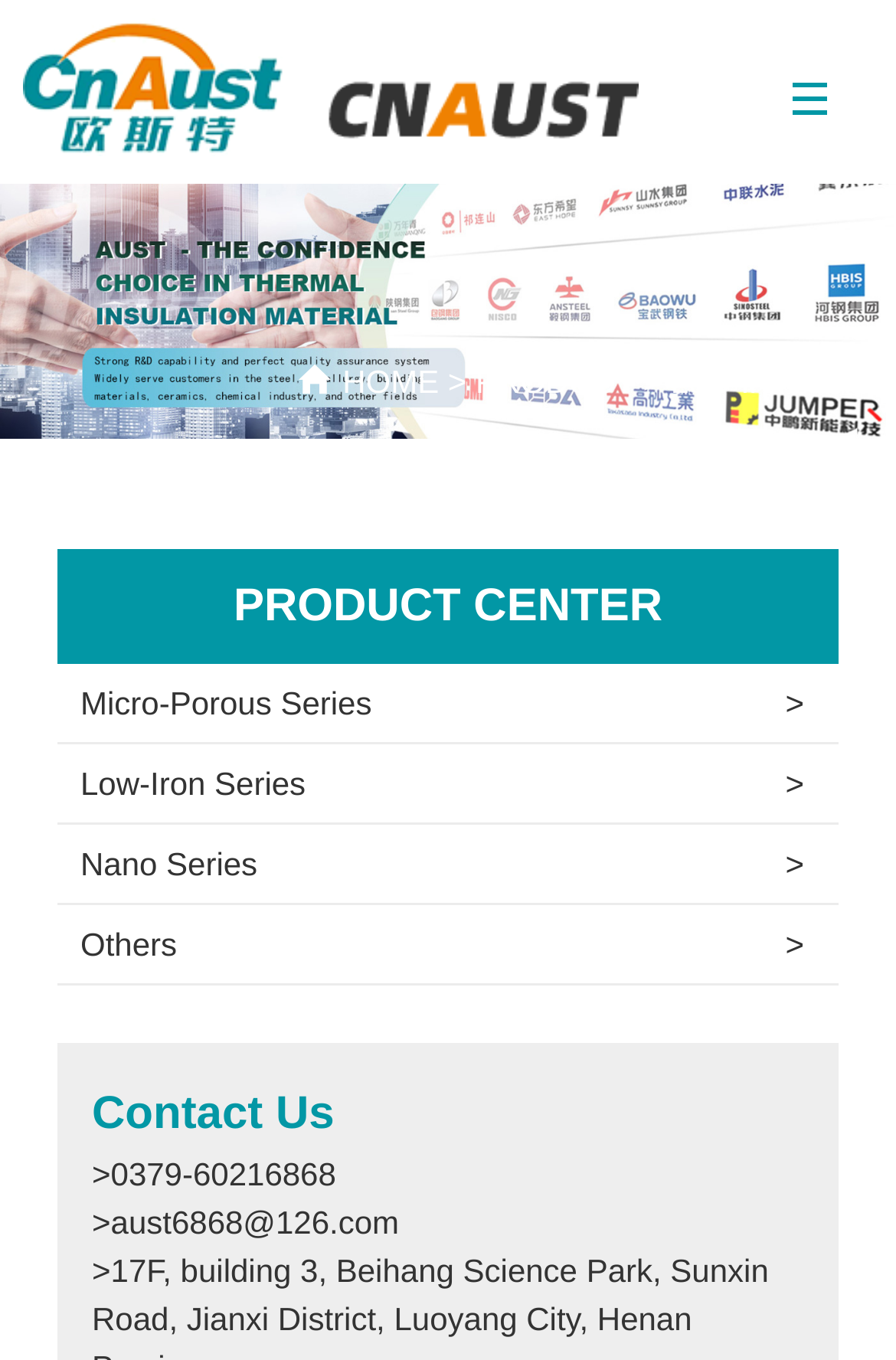How to contact the company?
Please respond to the question with a detailed and informative answer.

The contact information is obtained from the 'Contact Us' section at the bottom of the webpage. It includes a phone number and an email address.